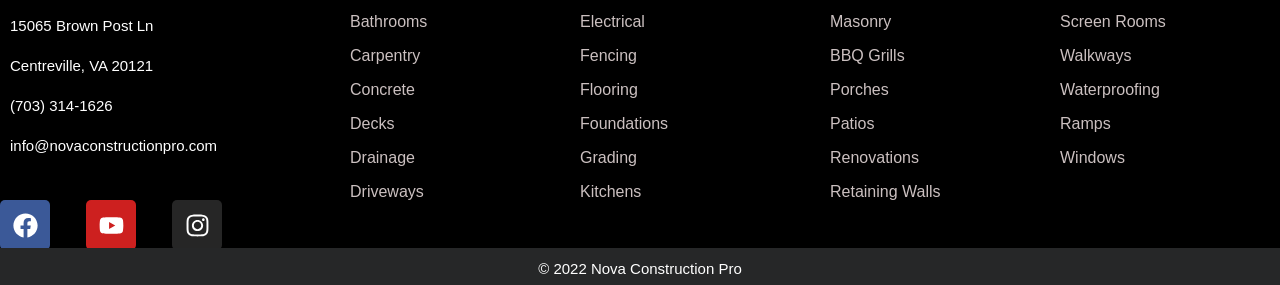What are the social media platforms linked on the webpage?
Please respond to the question with a detailed and well-explained answer.

The social media platforms are linked at the top of the webpage, with their respective icons and text labels. The links are 'Facebook', 'Youtube', and 'Instagram'.